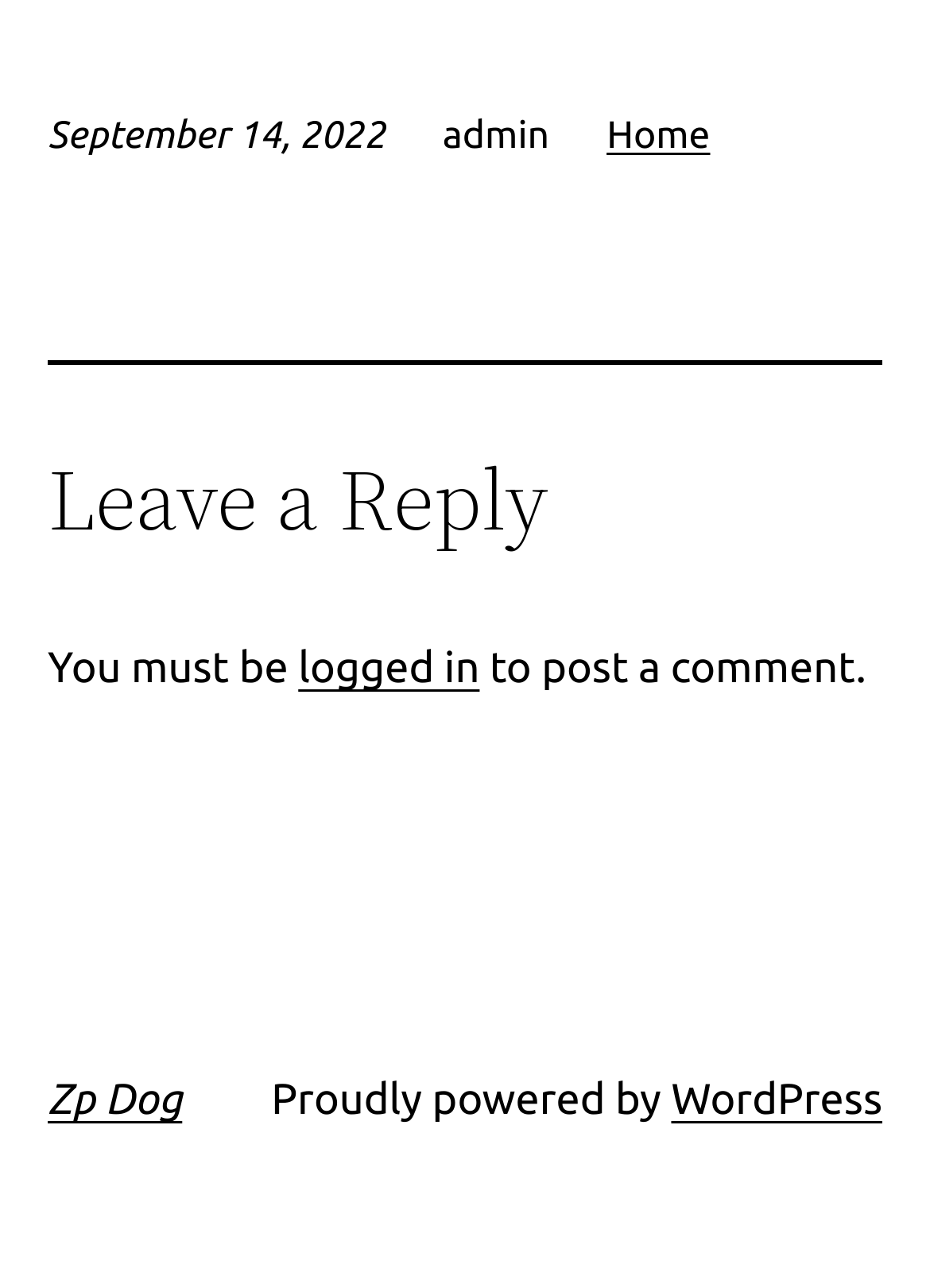What is the name of the website's content management system? Refer to the image and provide a one-word or short phrase answer.

WordPress